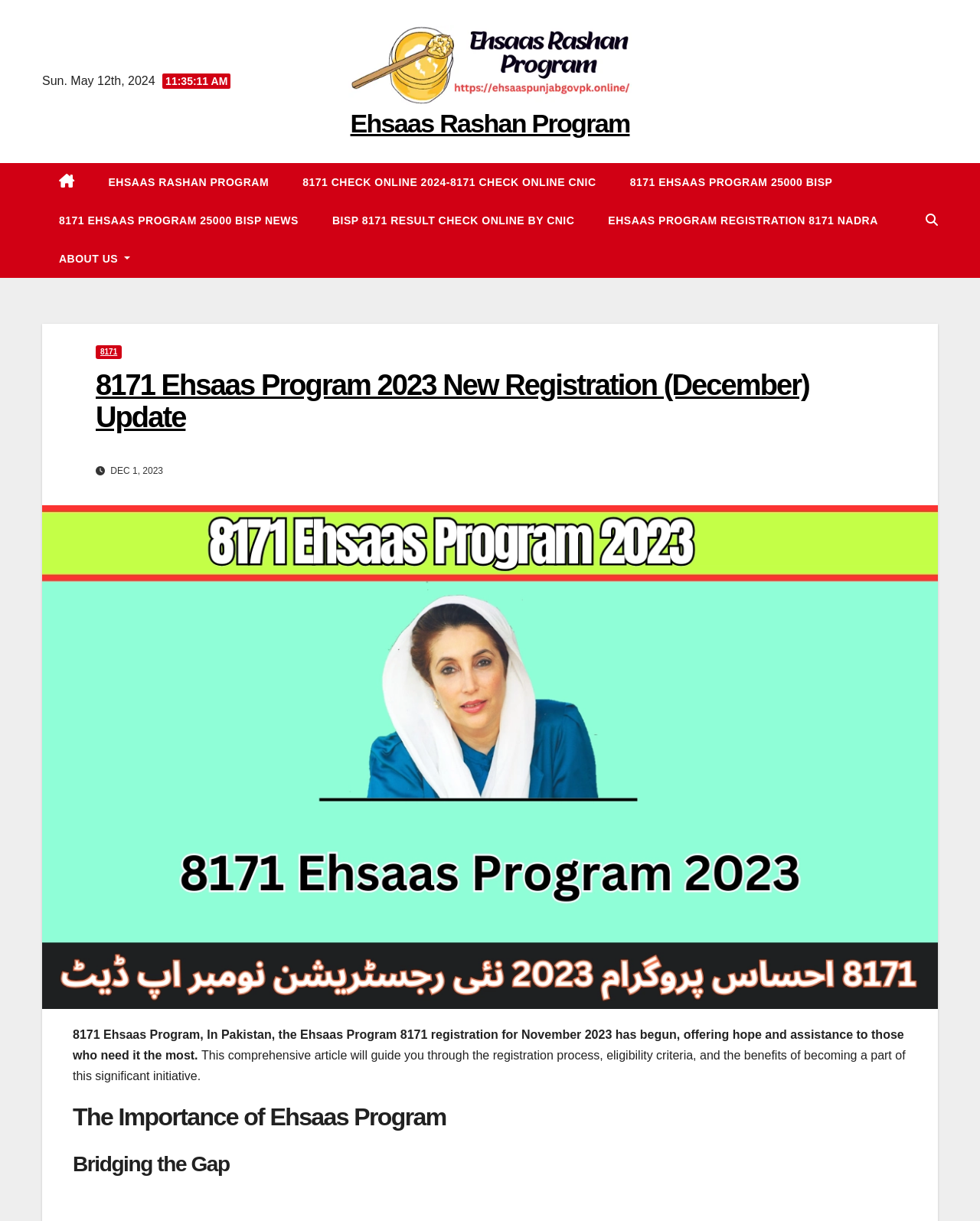What is the significance of the number 8171?
Examine the image and provide an in-depth answer to the question.

I found the number 8171 mentioned multiple times on the webpage, including in links and headings, which suggests that it is related to the registration process of the Ehsaas Program. It may be a code or identifier for the program.